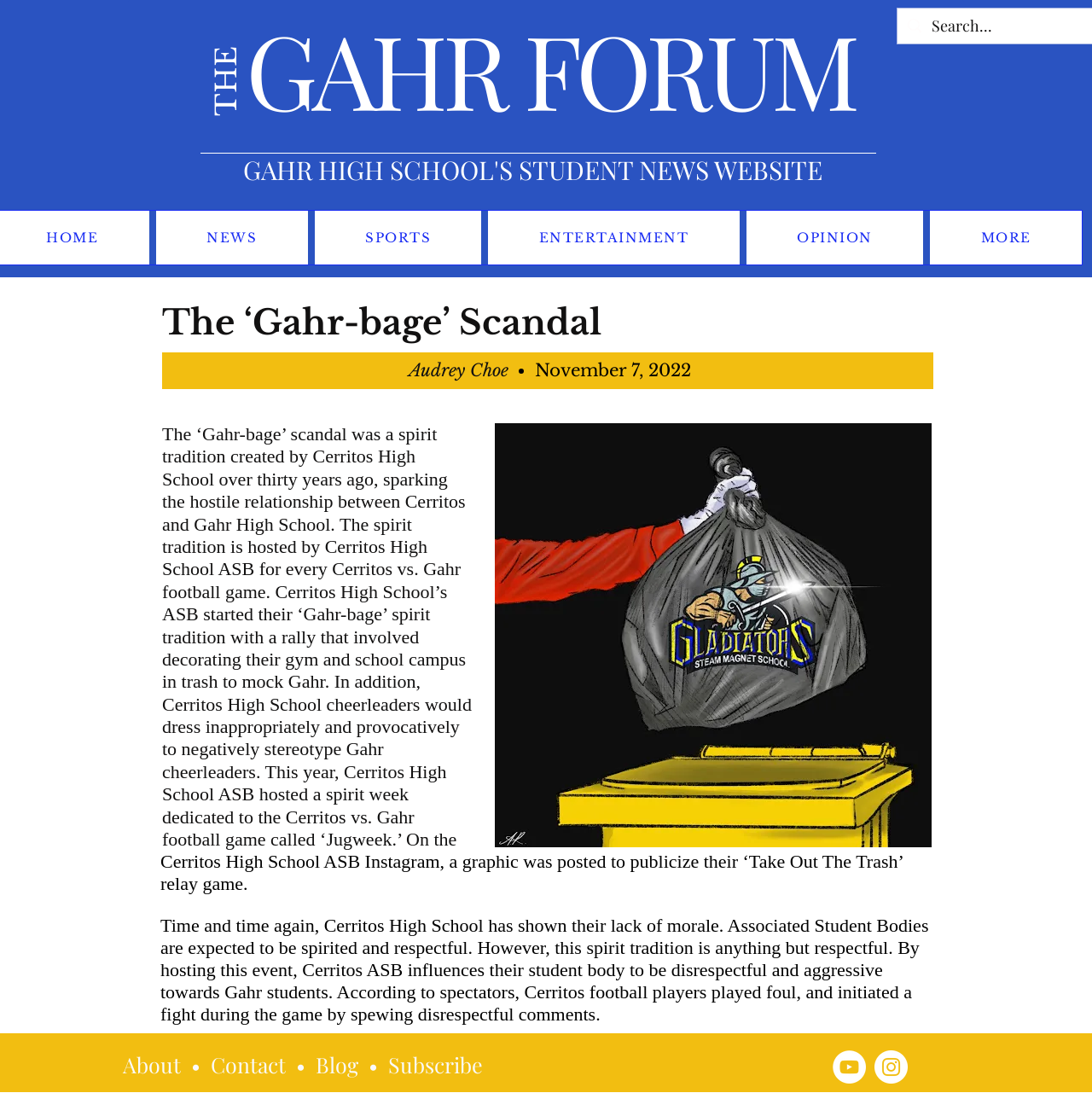Find the coordinates for the bounding box of the element with this description: "Audrey Choe".

[0.374, 0.329, 0.465, 0.348]